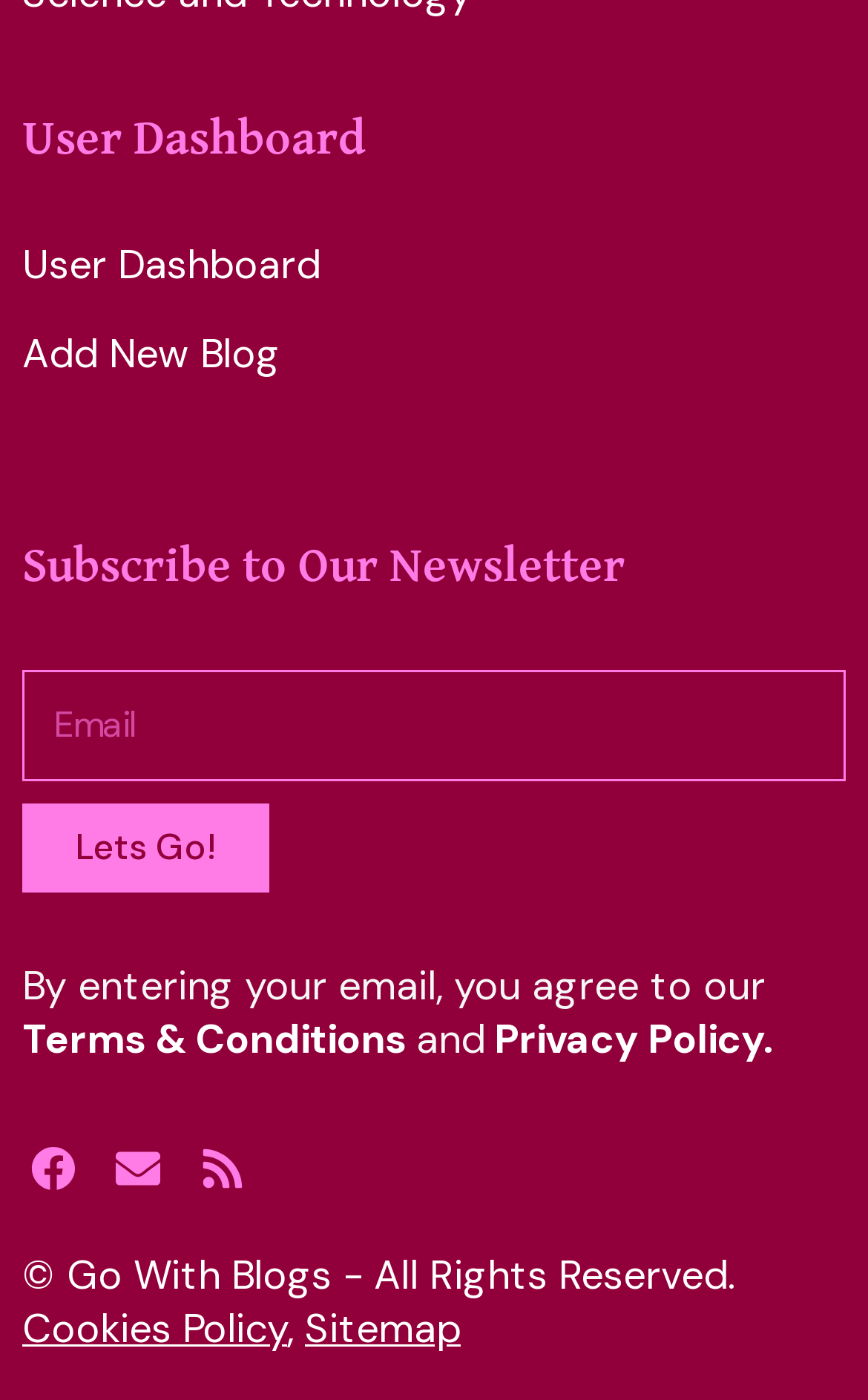Please find the bounding box coordinates of the element that you should click to achieve the following instruction: "Visit 'Terms & Conditions'". The coordinates should be presented as four float numbers between 0 and 1: [left, top, right, bottom].

[0.026, 0.724, 0.479, 0.762]